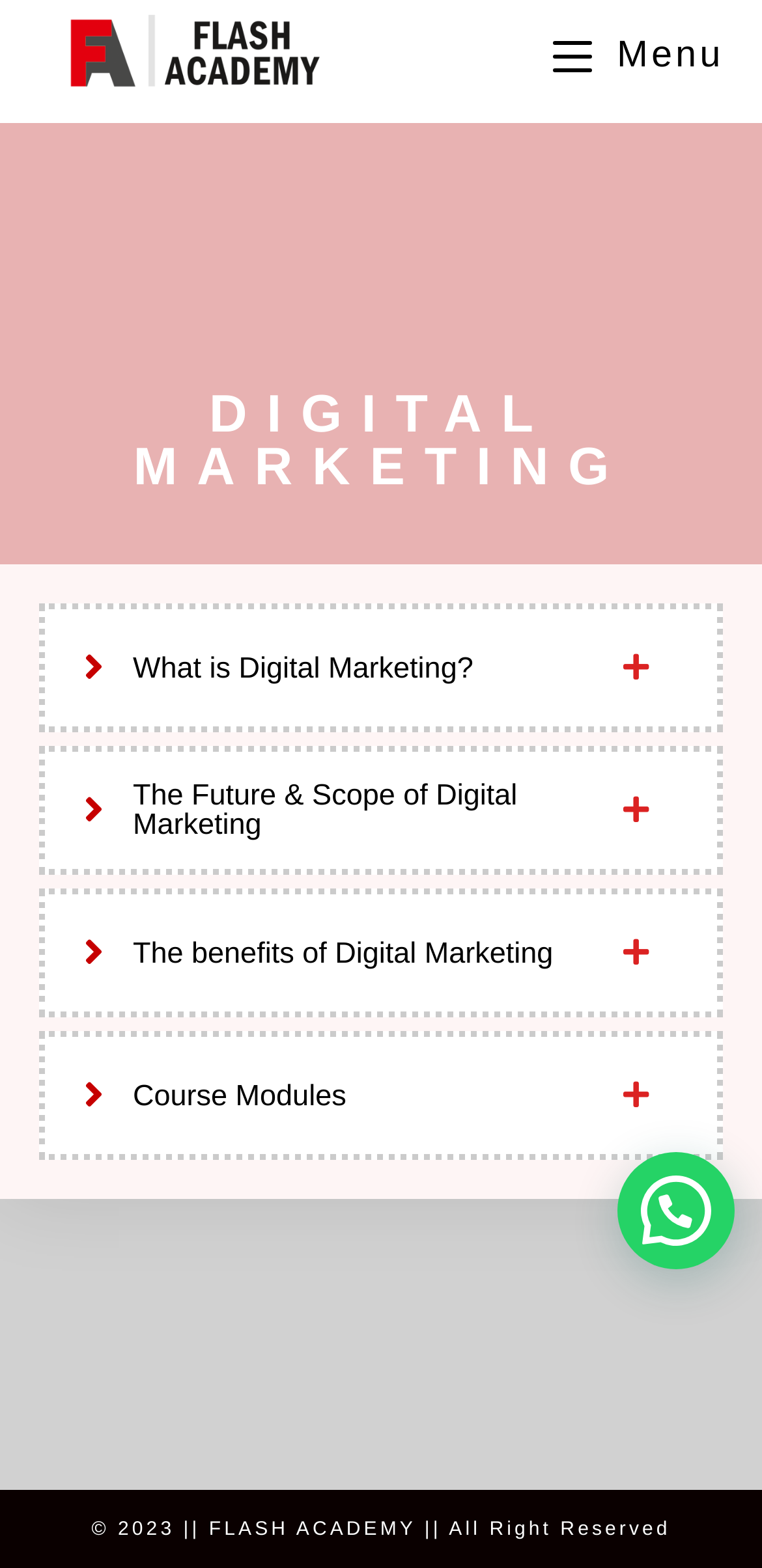What is the name of the academy?
Look at the image and provide a detailed response to the question.

The name of the academy is Flash Academy, which is mentioned in the link 'Flash Academy' at the top of the webpage and also in the copyright information at the bottom of the webpage.